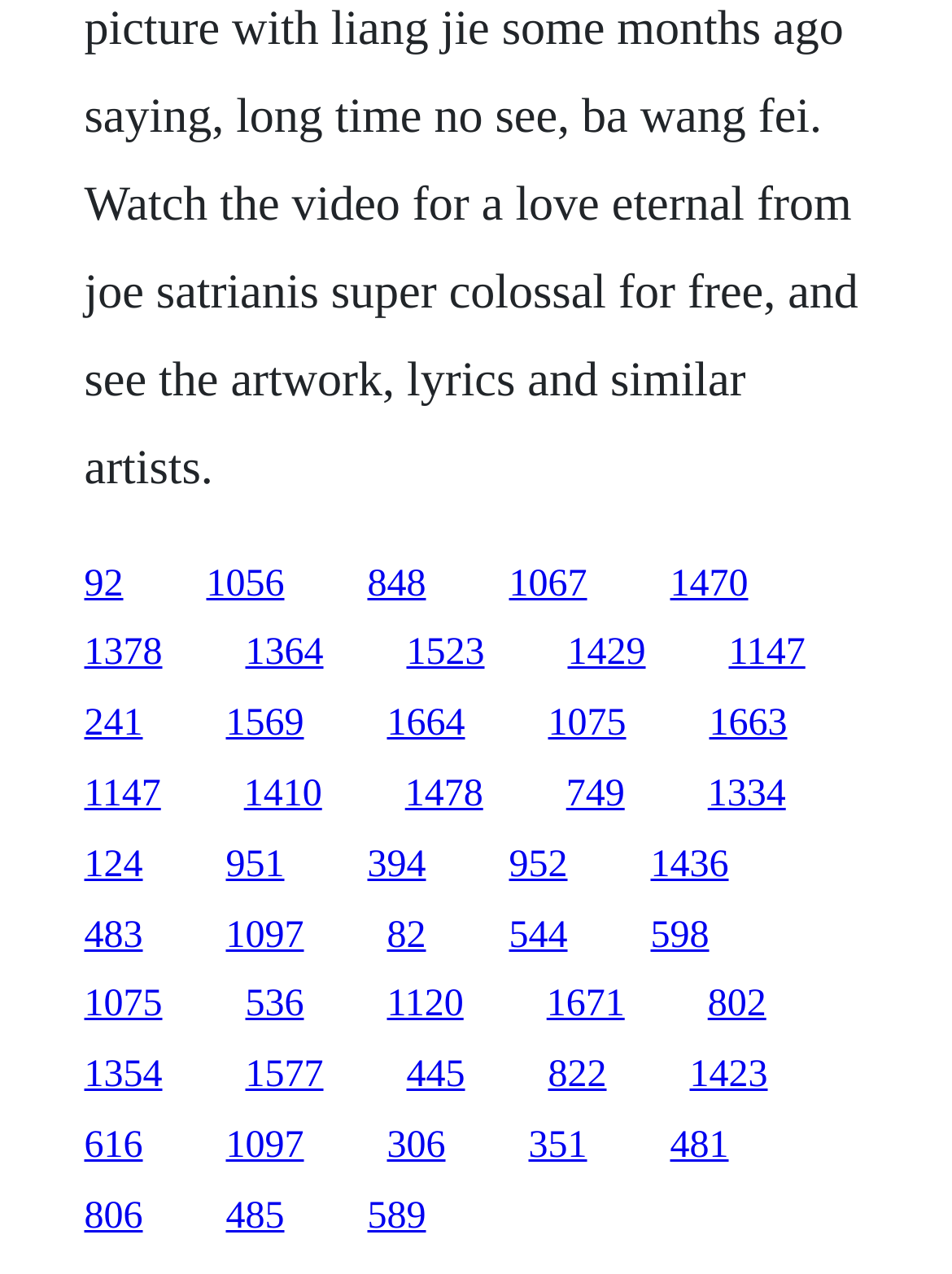Determine the bounding box coordinates for the element that should be clicked to follow this instruction: "visit the second link". The coordinates should be given as four float numbers between 0 and 1, in the format [left, top, right, bottom].

[0.217, 0.442, 0.299, 0.474]